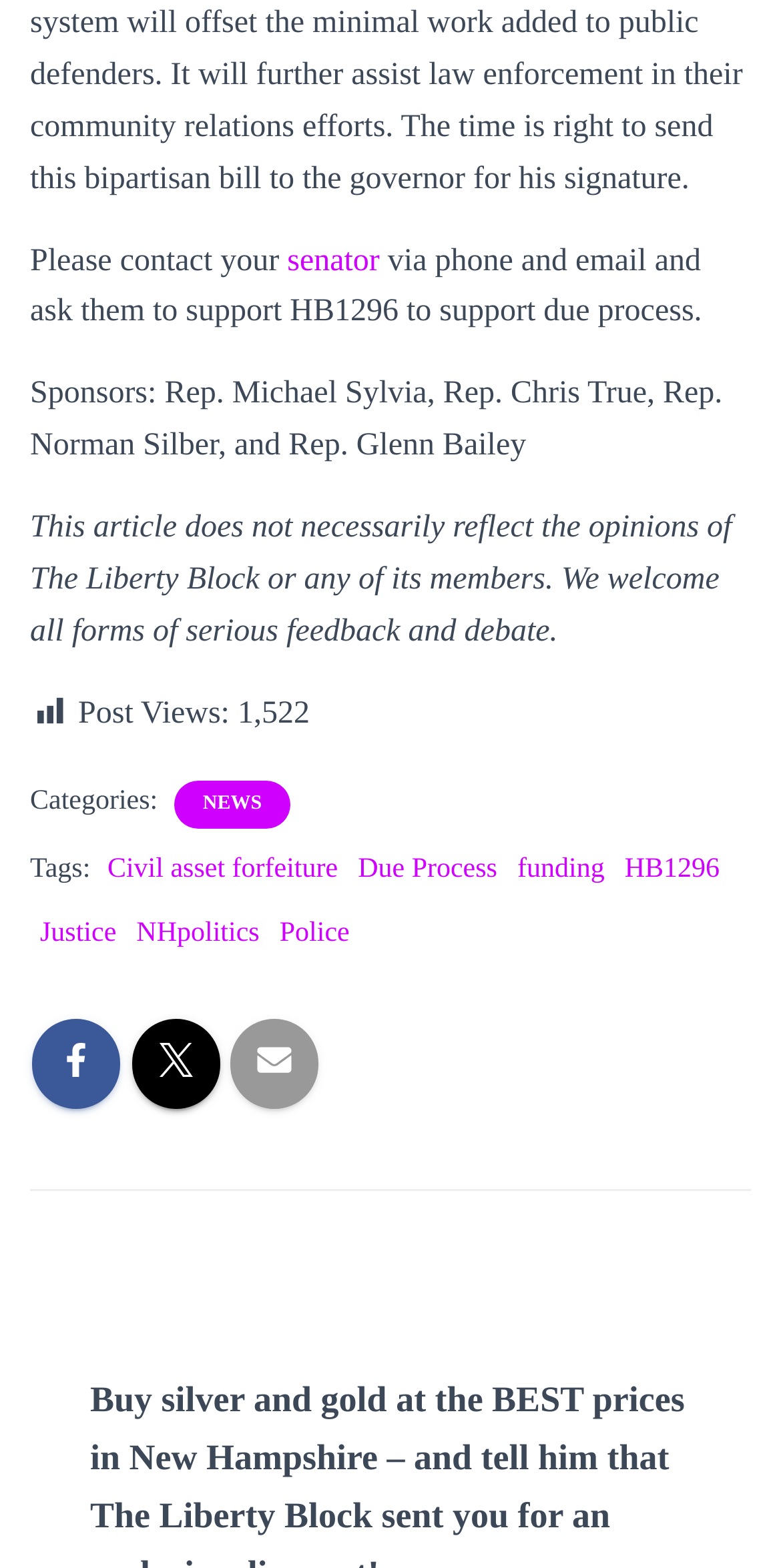Please locate the bounding box coordinates of the element's region that needs to be clicked to follow the instruction: "Explore the topic of due process". The bounding box coordinates should be provided as four float numbers between 0 and 1, i.e., [left, top, right, bottom].

[0.458, 0.545, 0.637, 0.564]